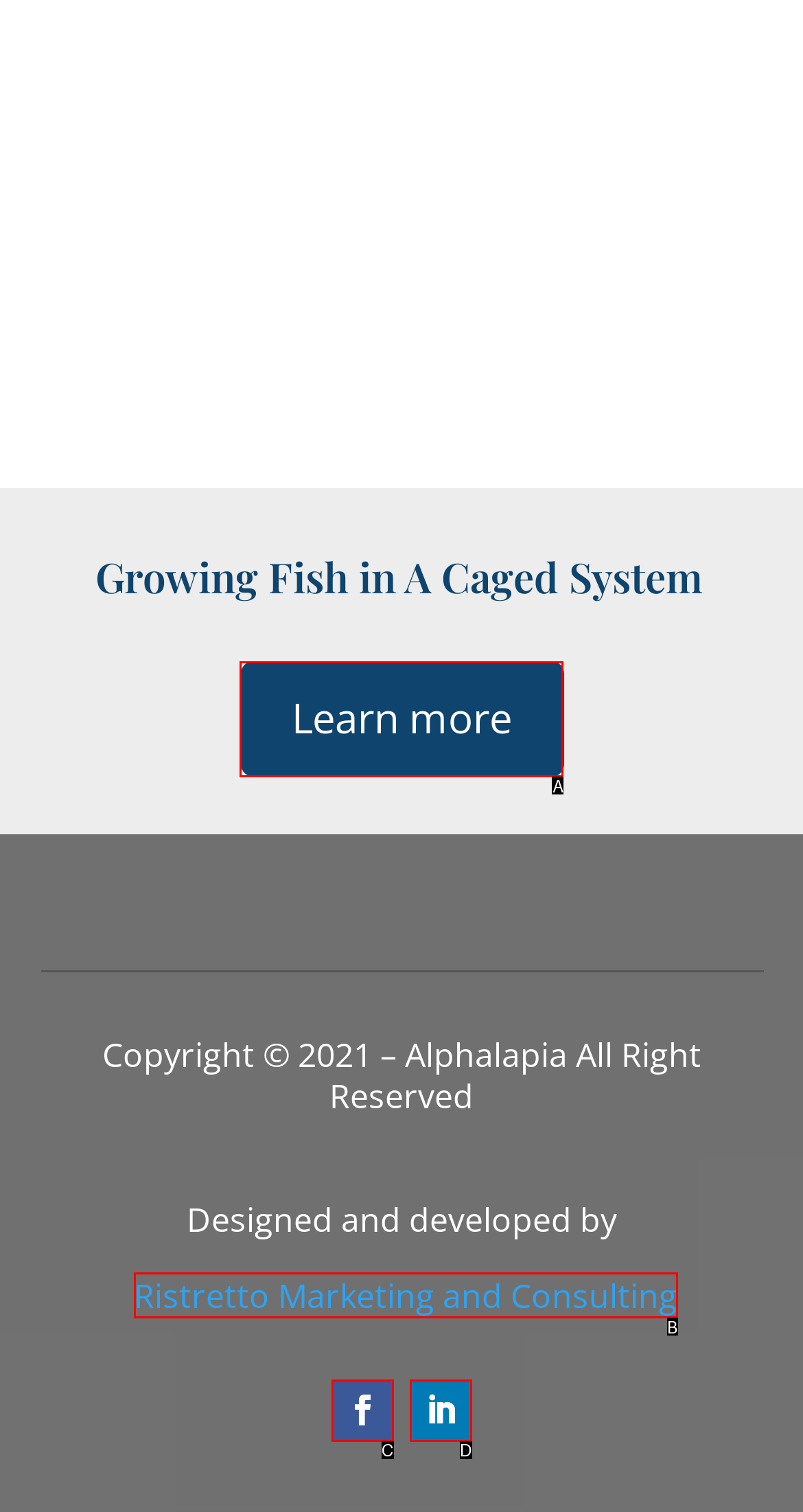Using the element description: Learn more, select the HTML element that matches best. Answer with the letter of your choice.

A